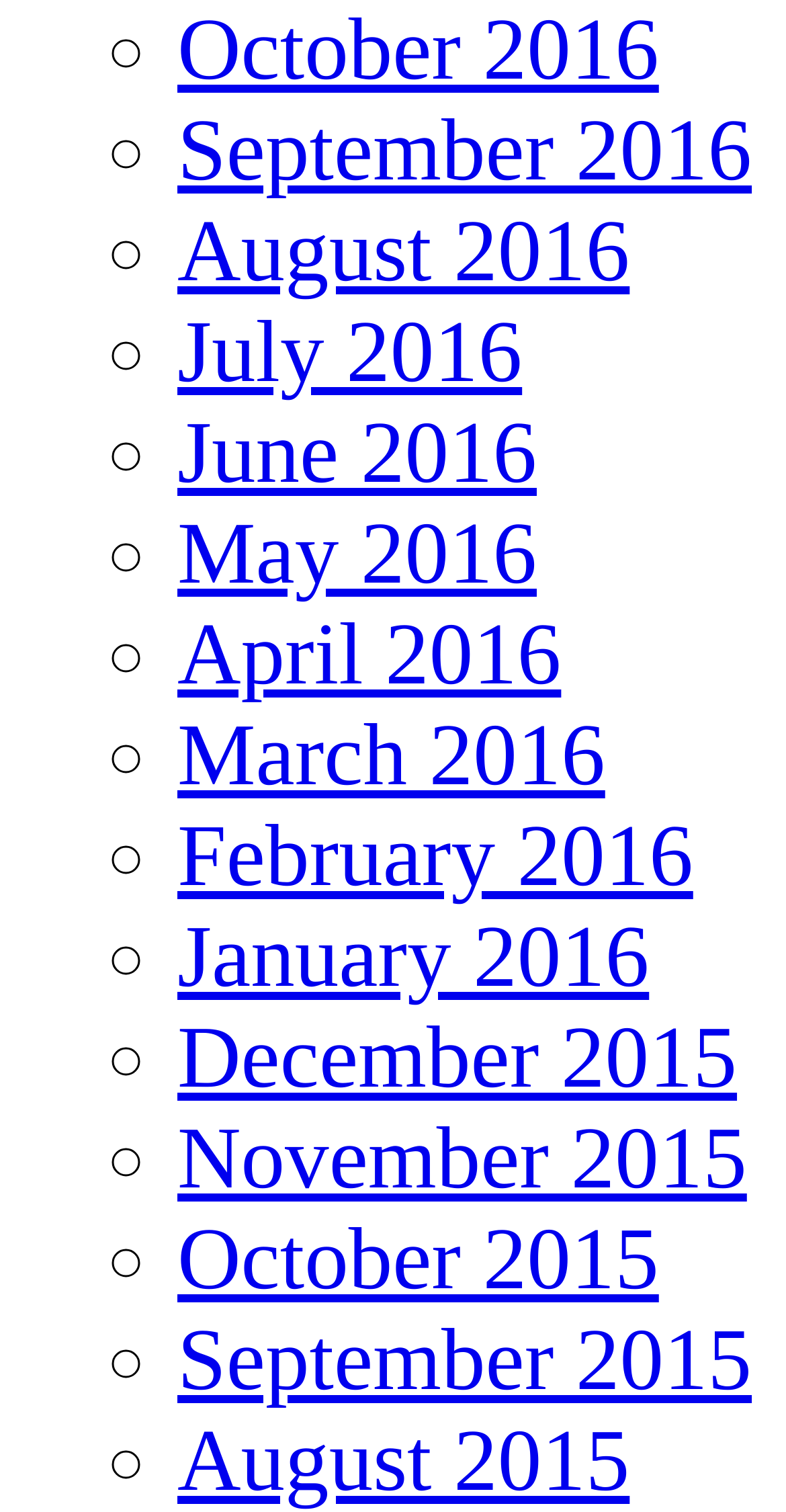Using the provided description: "June 2016", find the bounding box coordinates of the corresponding UI element. The output should be four float numbers between 0 and 1, in the format [left, top, right, bottom].

[0.226, 0.268, 0.683, 0.332]